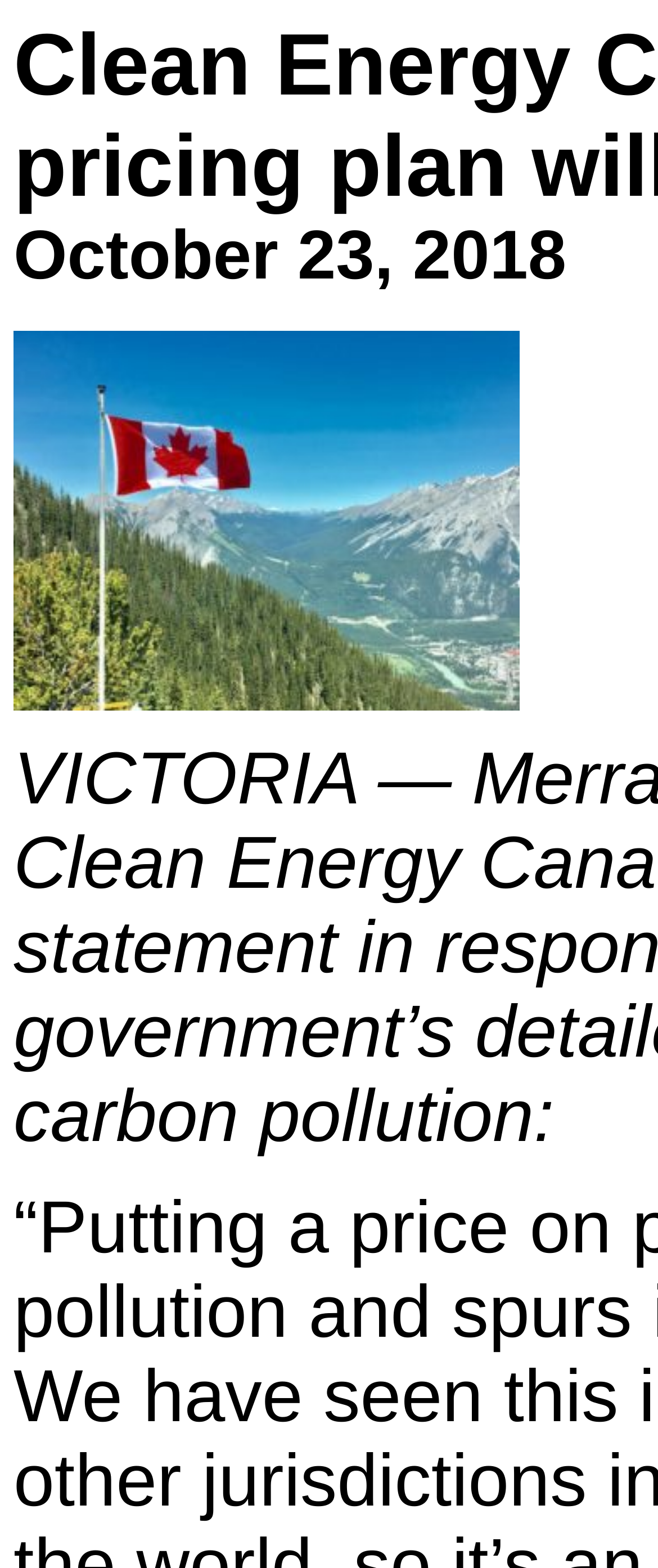Please identify the primary heading of the webpage and give its text content.

Clean Energy Canada | Feds' carbon pricing plan will leave you better off
October 23, 2018